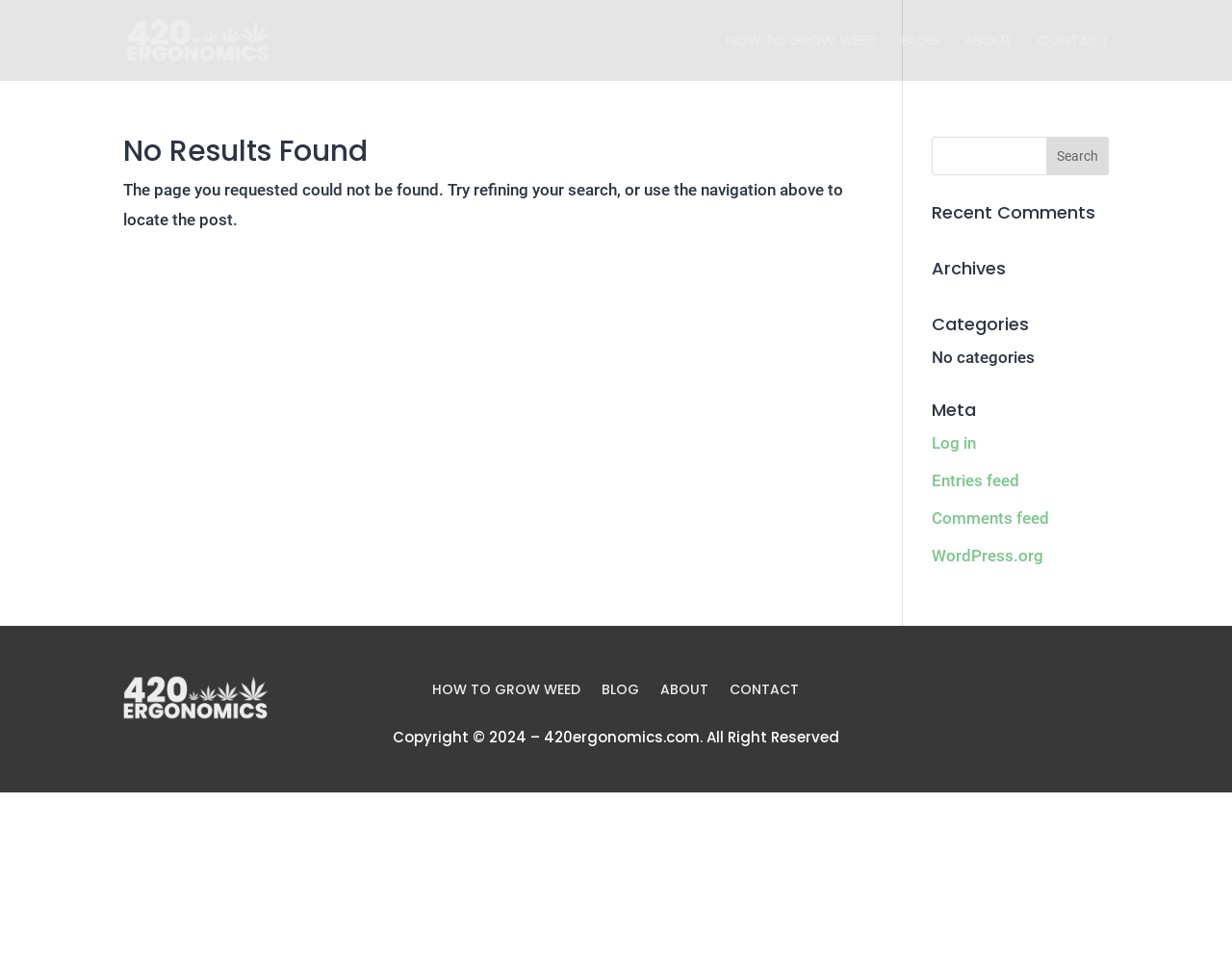Answer the question using only one word or a concise phrase: What type of content is the website about?

Weed growing